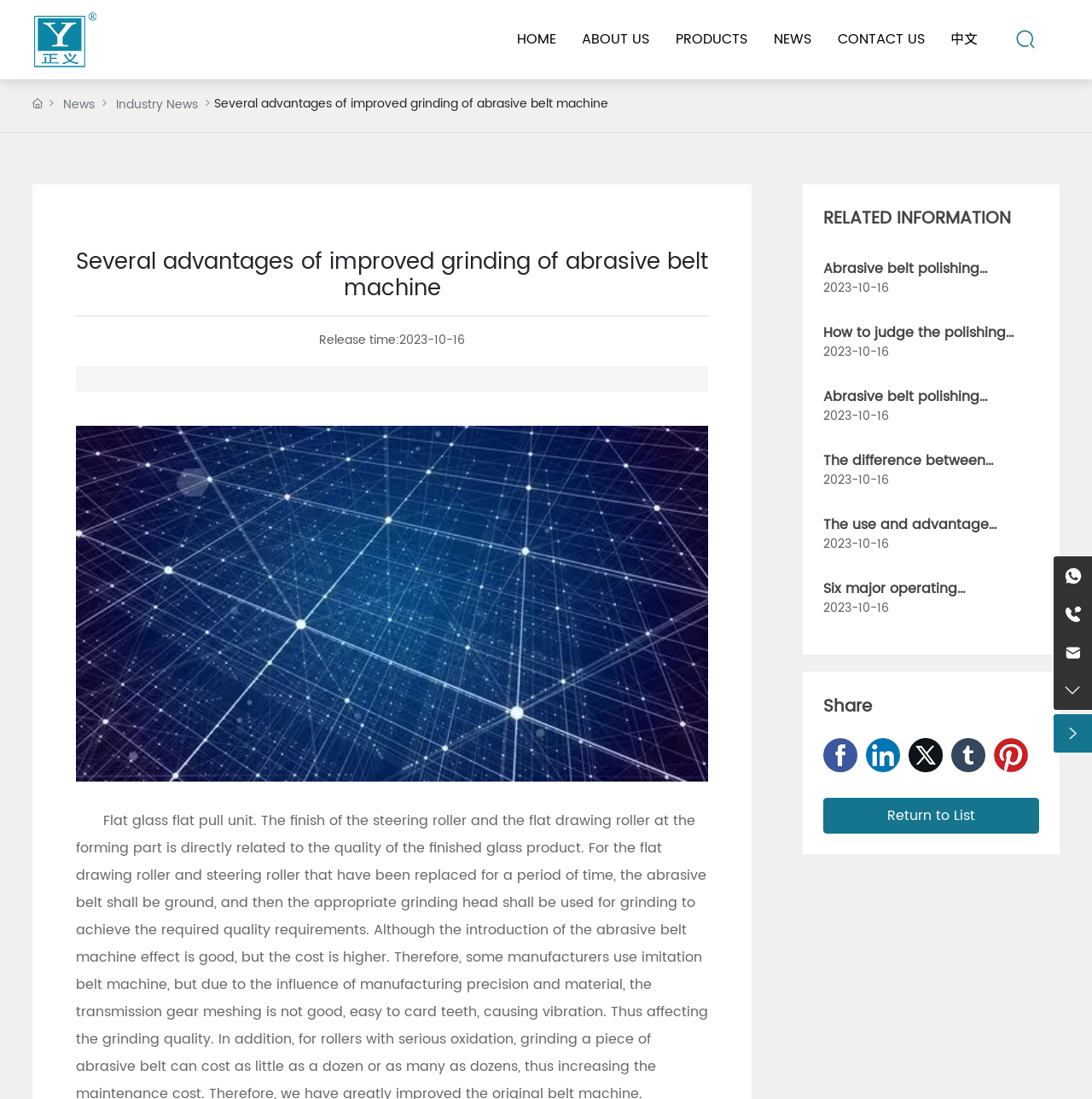Could you specify the bounding box coordinates for the clickable section to complete the following instruction: "Click the HOME link"?

[0.461, 0.0, 0.521, 0.071]